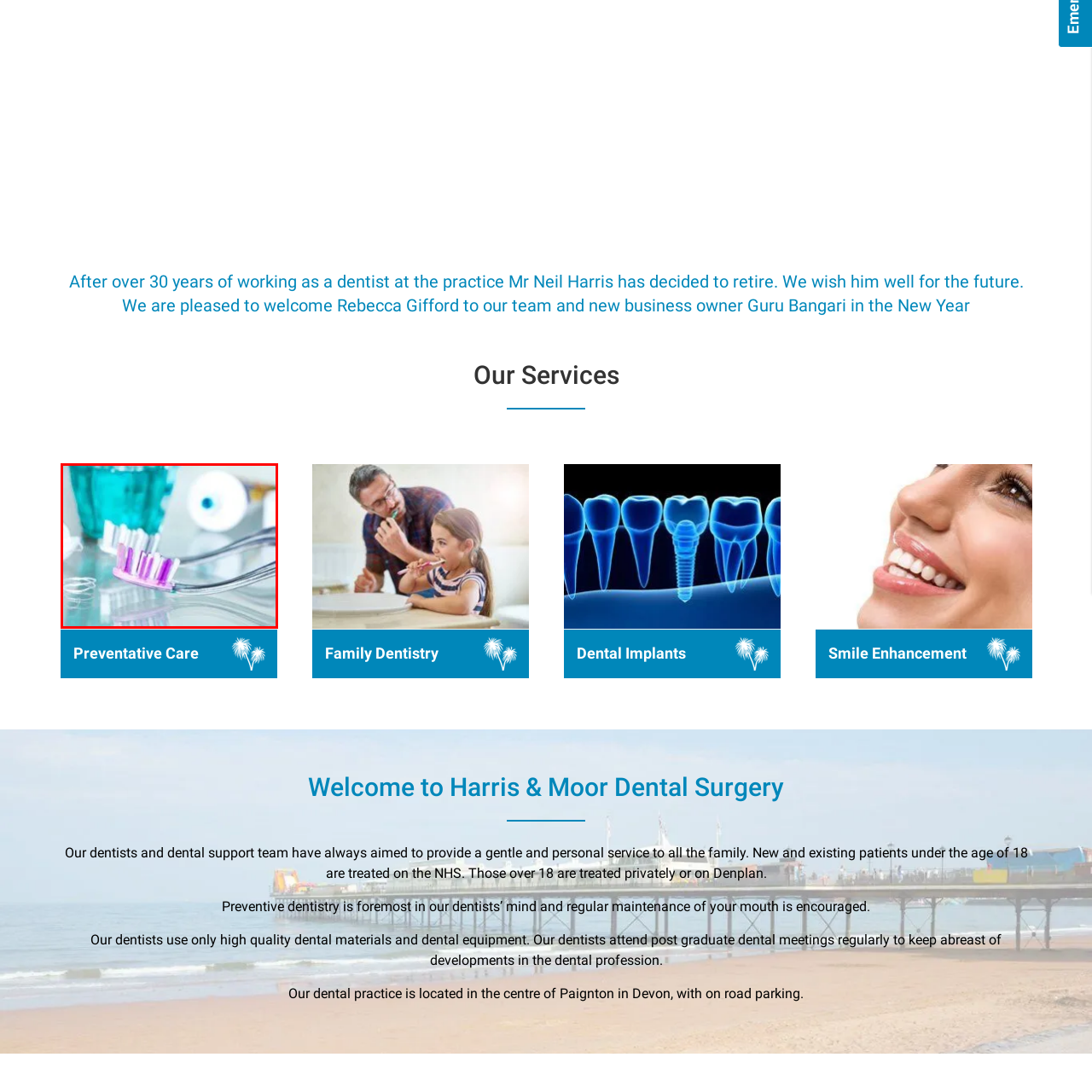Examine the image within the red box and give a concise answer to this question using a single word or short phrase: 
How many dental care items are featured?

Three